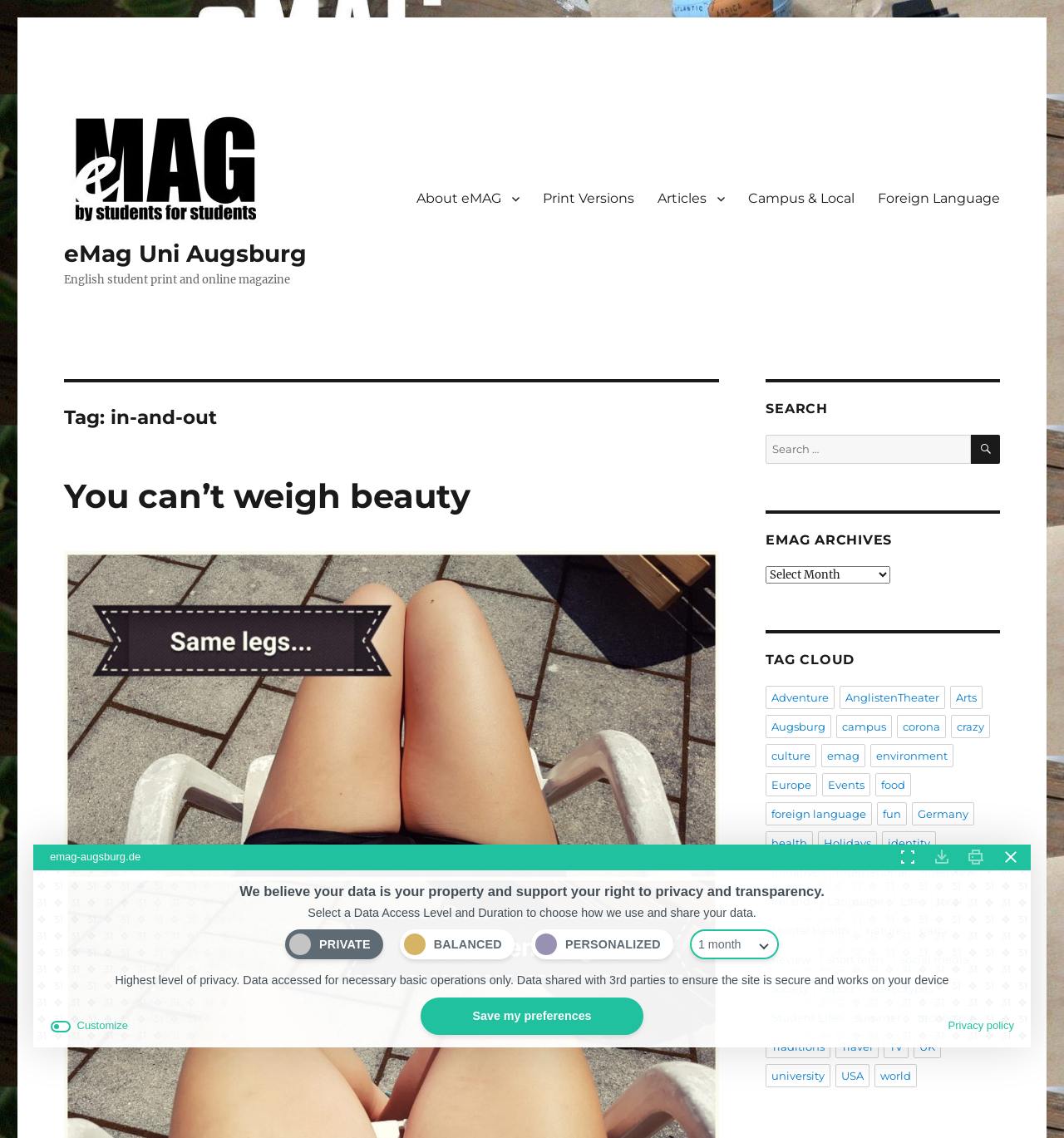Could you highlight the region that needs to be clicked to execute the instruction: "Explore the tag cloud"?

[0.72, 0.603, 0.94, 0.961]